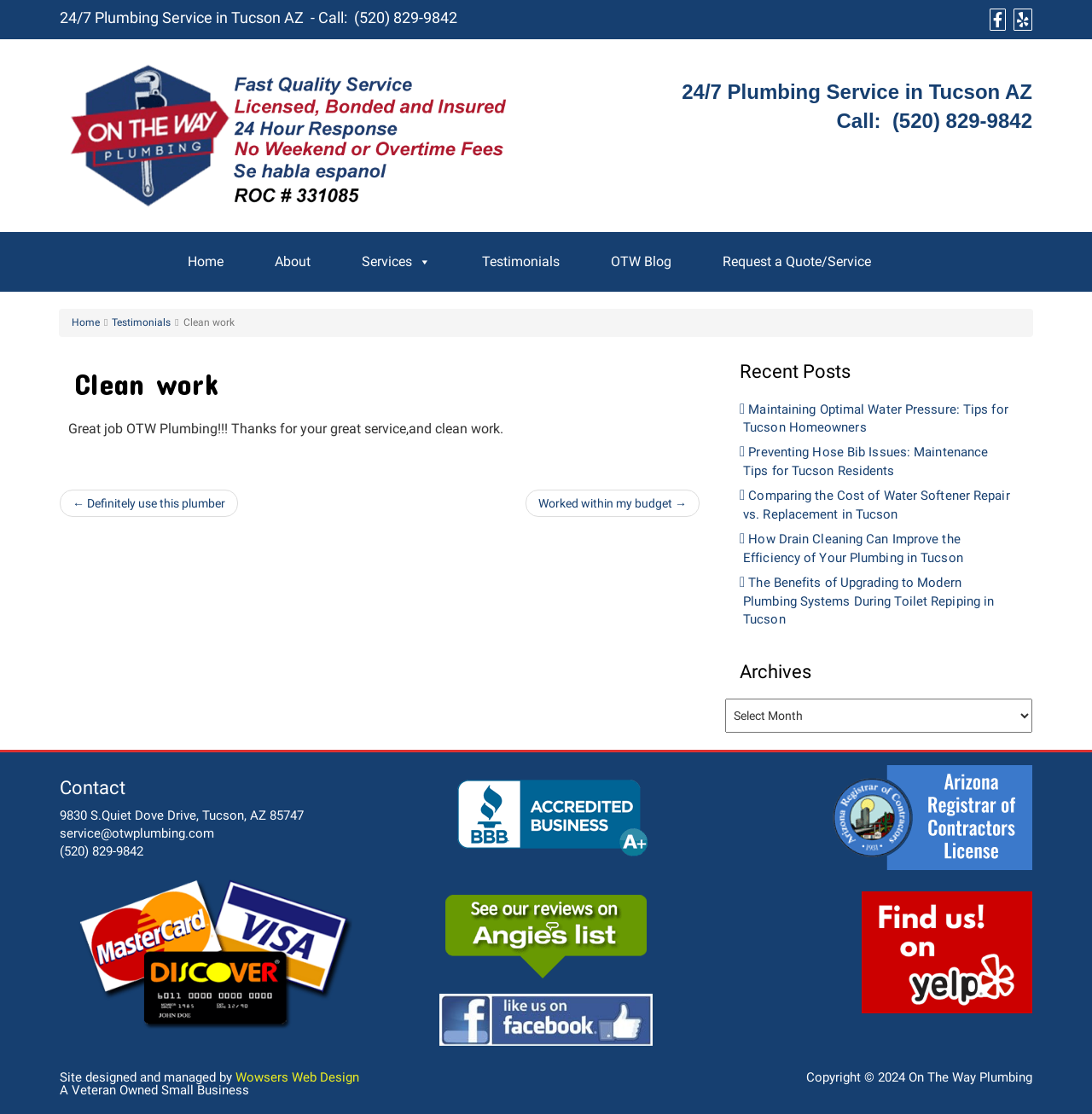Can you give a detailed response to the following question using the information from the image? What is the address of On The Way Plumbing?

I found the address by looking at the contact information section of the webpage, where it is listed as '9830 S. Quiet Dove Drive, Tucson, AZ 85747'.